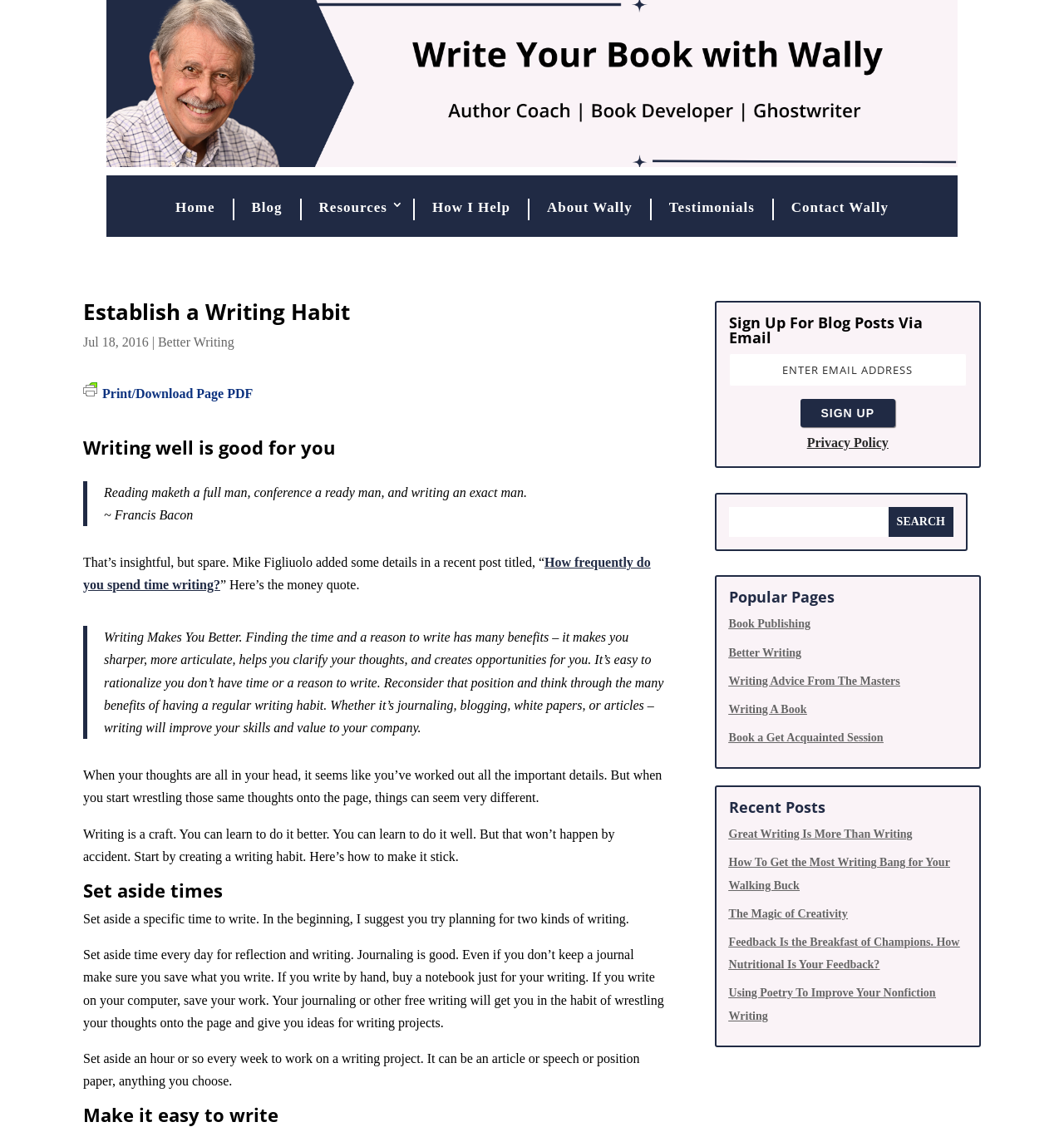Identify the headline of the webpage and generate its text content.

Establish a Writing Habit